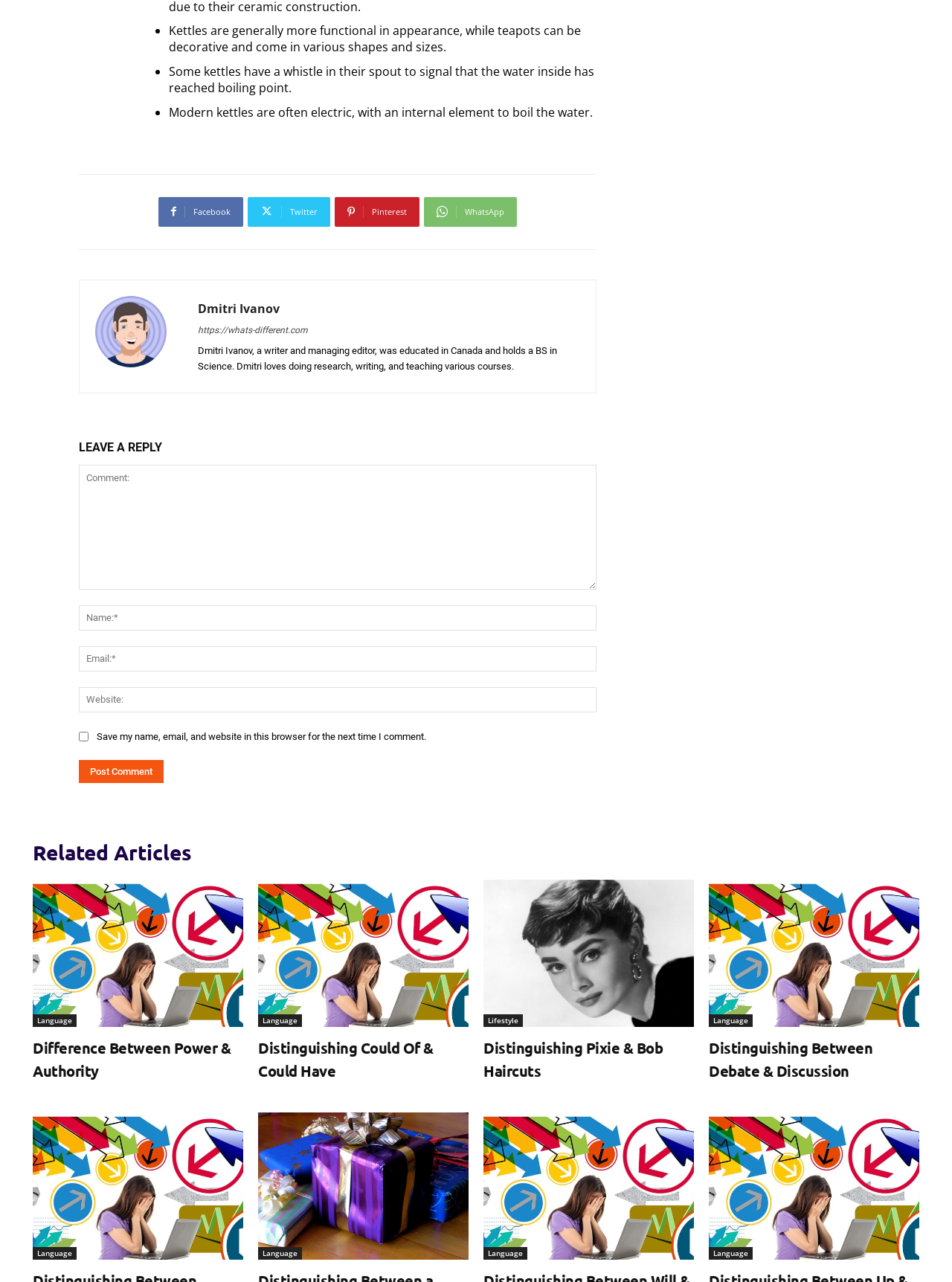What is the purpose of the whistle in some kettles?
Look at the image and answer with only one word or phrase.

To signal boiling point